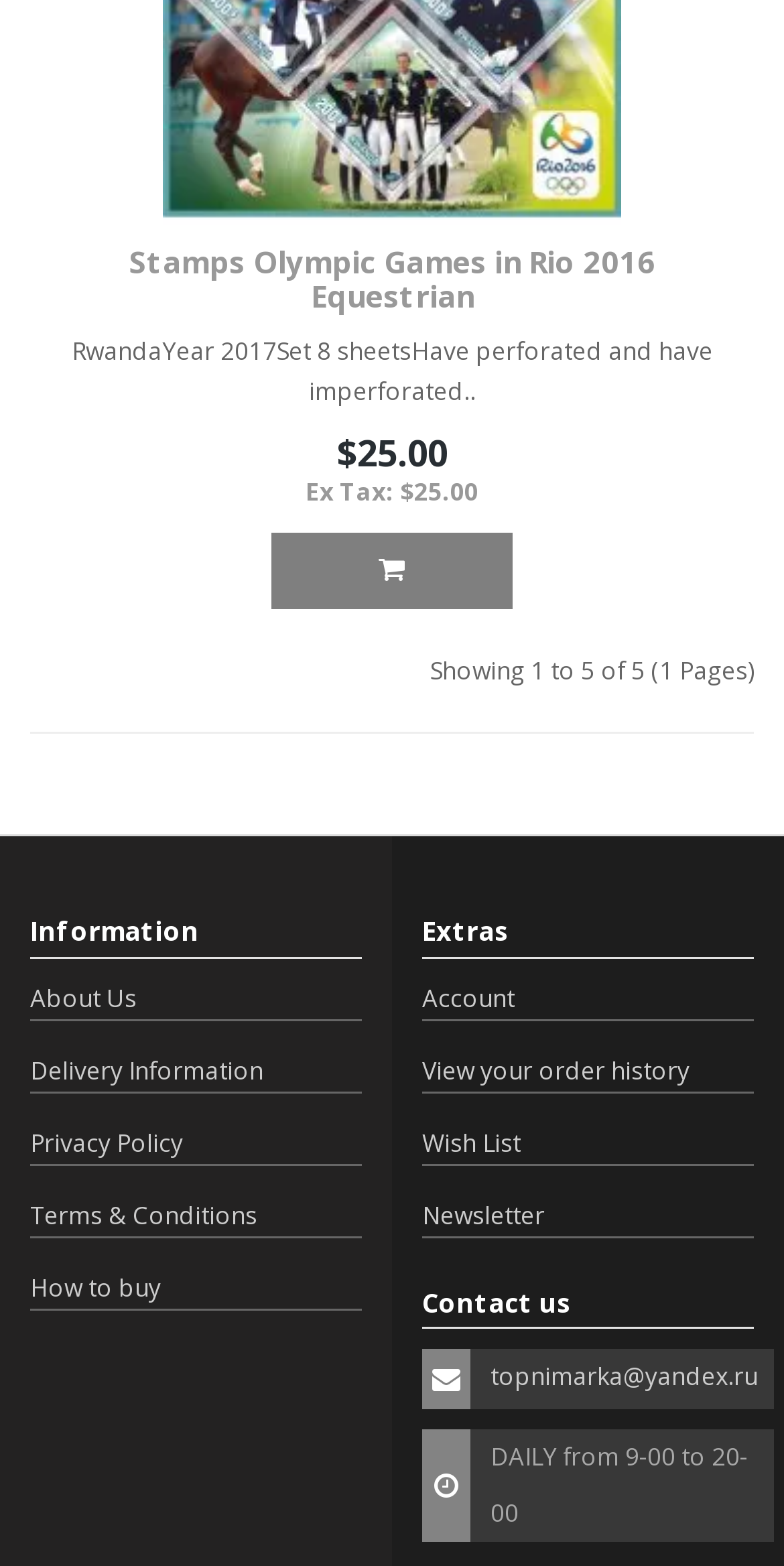Using the provided element description, identify the bounding box coordinates as (top-left x, top-left y, bottom-right x, bottom-right y). Ensure all values are between 0 and 1. Description: About Us

[0.038, 0.625, 0.462, 0.652]